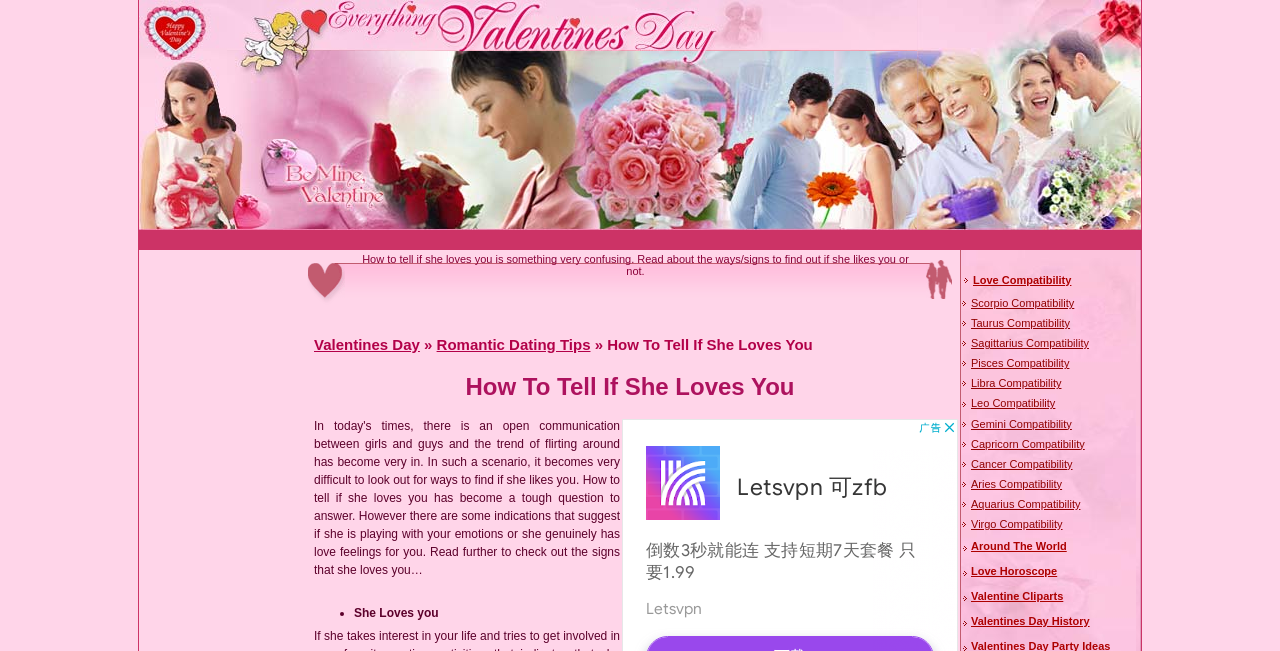Please find the bounding box coordinates of the clickable region needed to complete the following instruction: "View Ubuntu category". The bounding box coordinates must consist of four float numbers between 0 and 1, i.e., [left, top, right, bottom].

None